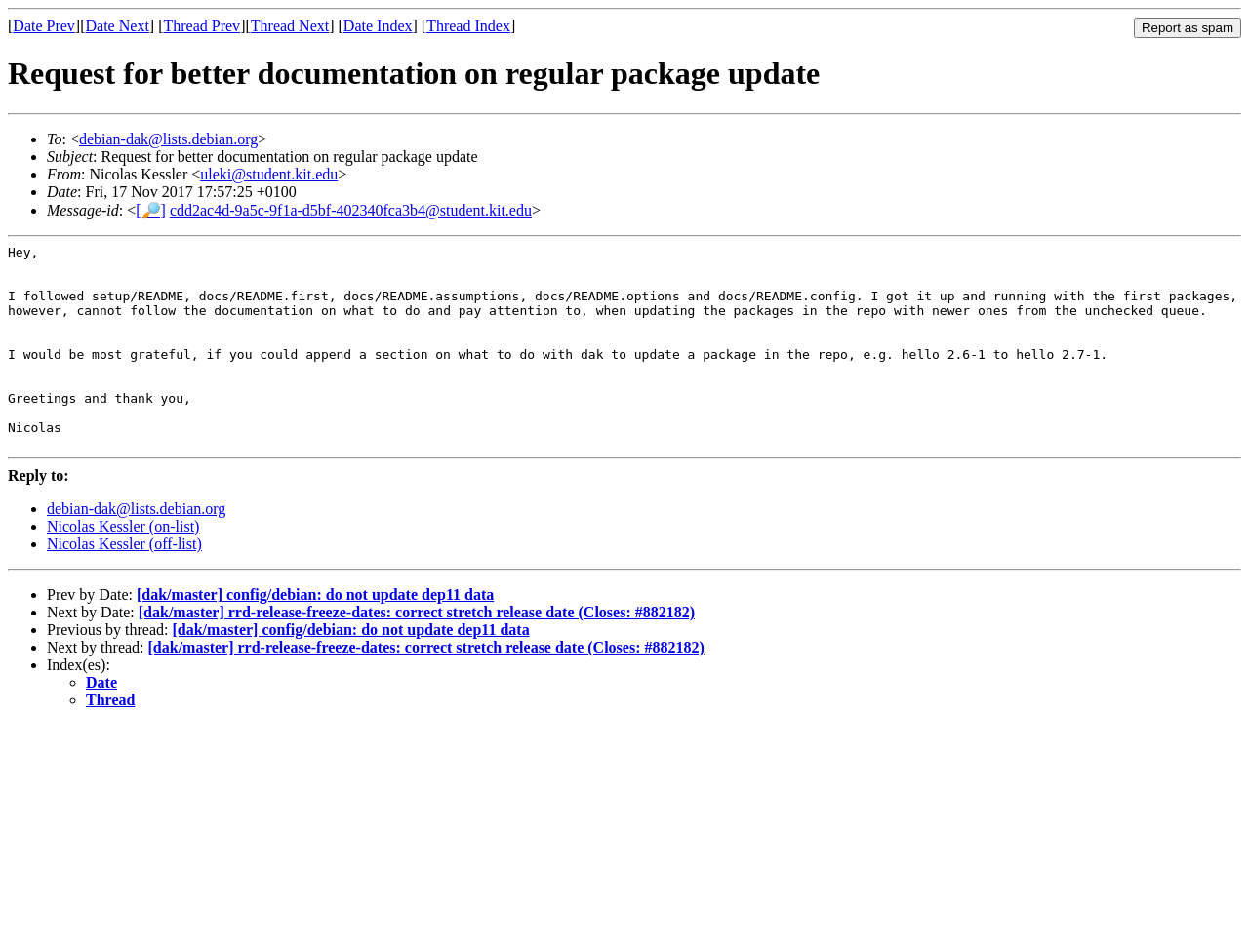Could you determine the bounding box coordinates of the clickable element to complete the instruction: "Reply to the post"? Provide the coordinates as four float numbers between 0 and 1, i.e., [left, top, right, bottom].

[0.006, 0.491, 0.055, 0.508]